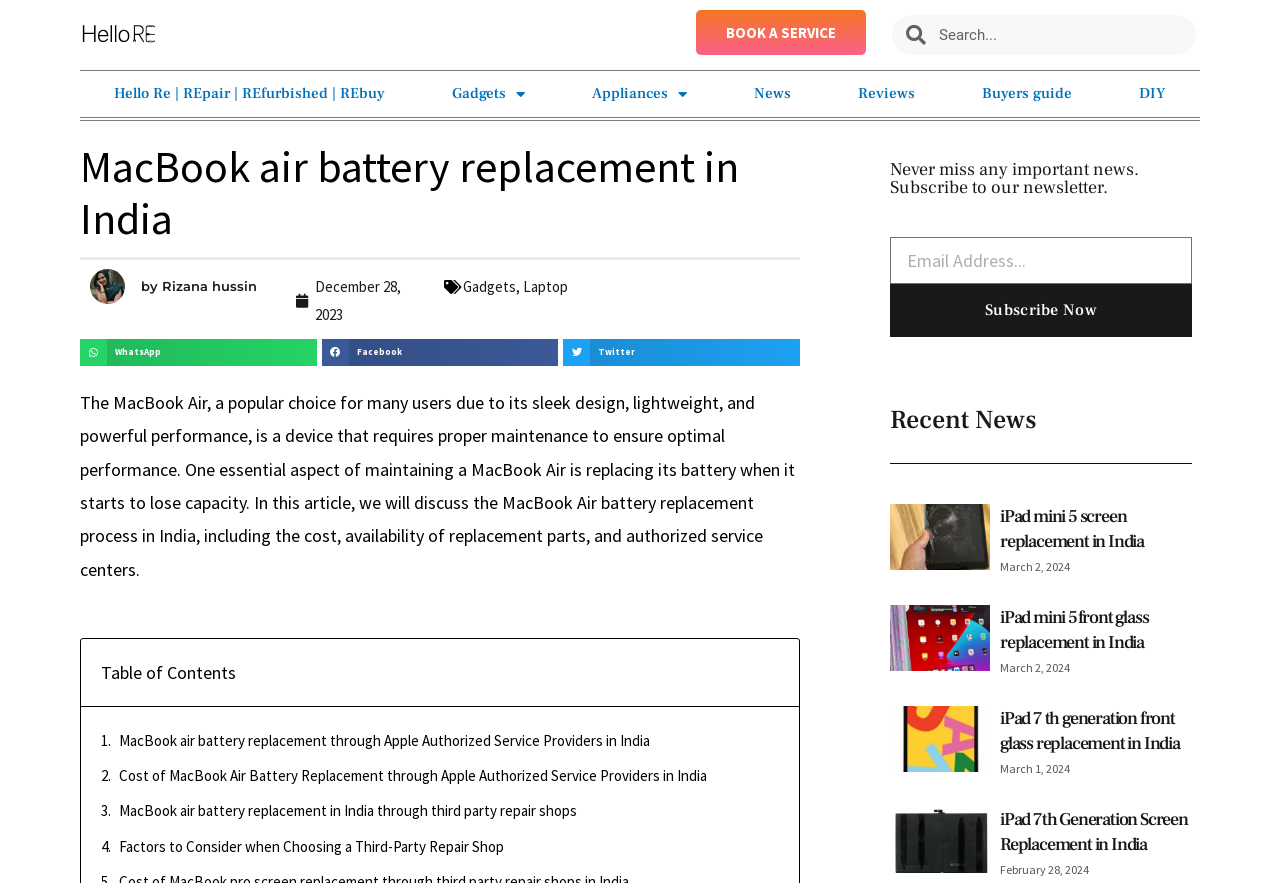What is the topic of the article? Analyze the screenshot and reply with just one word or a short phrase.

MacBook Air battery replacement